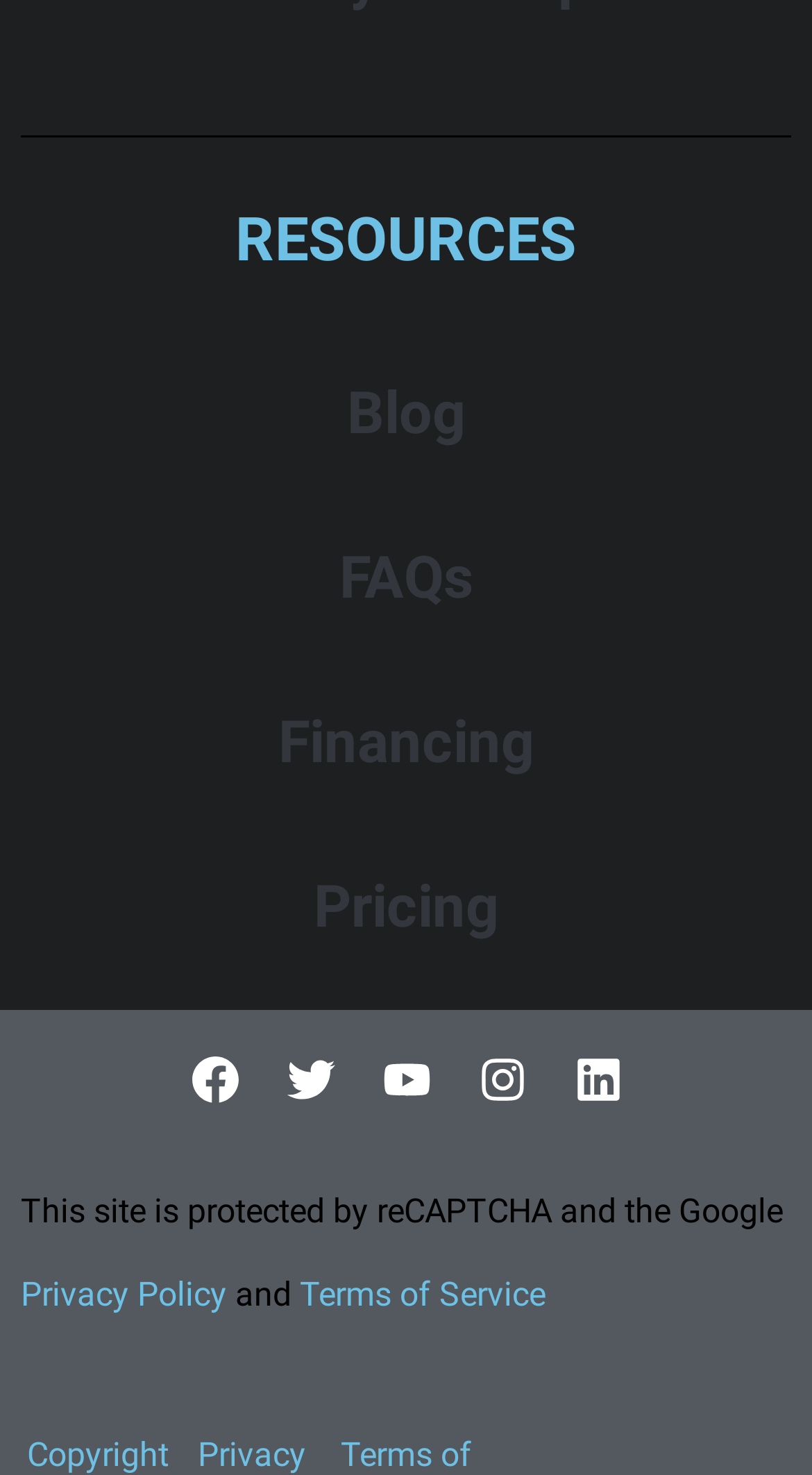What is the position of the 'Terms of Service' link?
We need a detailed and meticulous answer to the question.

The 'Terms of Service' link is positioned below the 'RESOURCES' heading. This can be determined by comparing the y1 and y2 coordinates of the 'RESOURCES' heading element and the 'Terms of Service' link element.